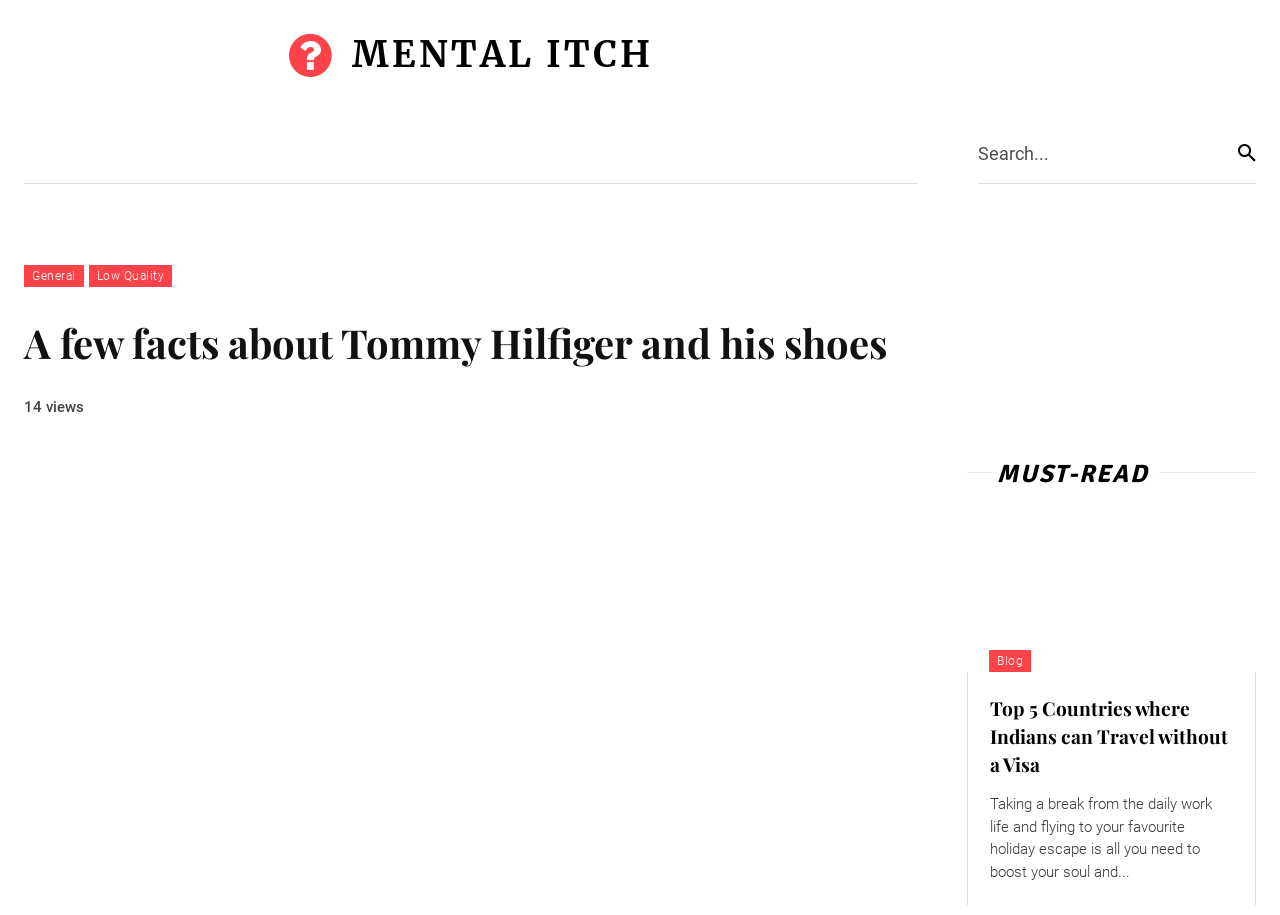Please identify the bounding box coordinates of the clickable area that will fulfill the following instruction: "Check the Top 5 Countries where Indians can Travel without a Visa article". The coordinates should be in the format of four float numbers between 0 and 1, i.e., [left, top, right, bottom].

[0.774, 0.759, 0.963, 0.851]